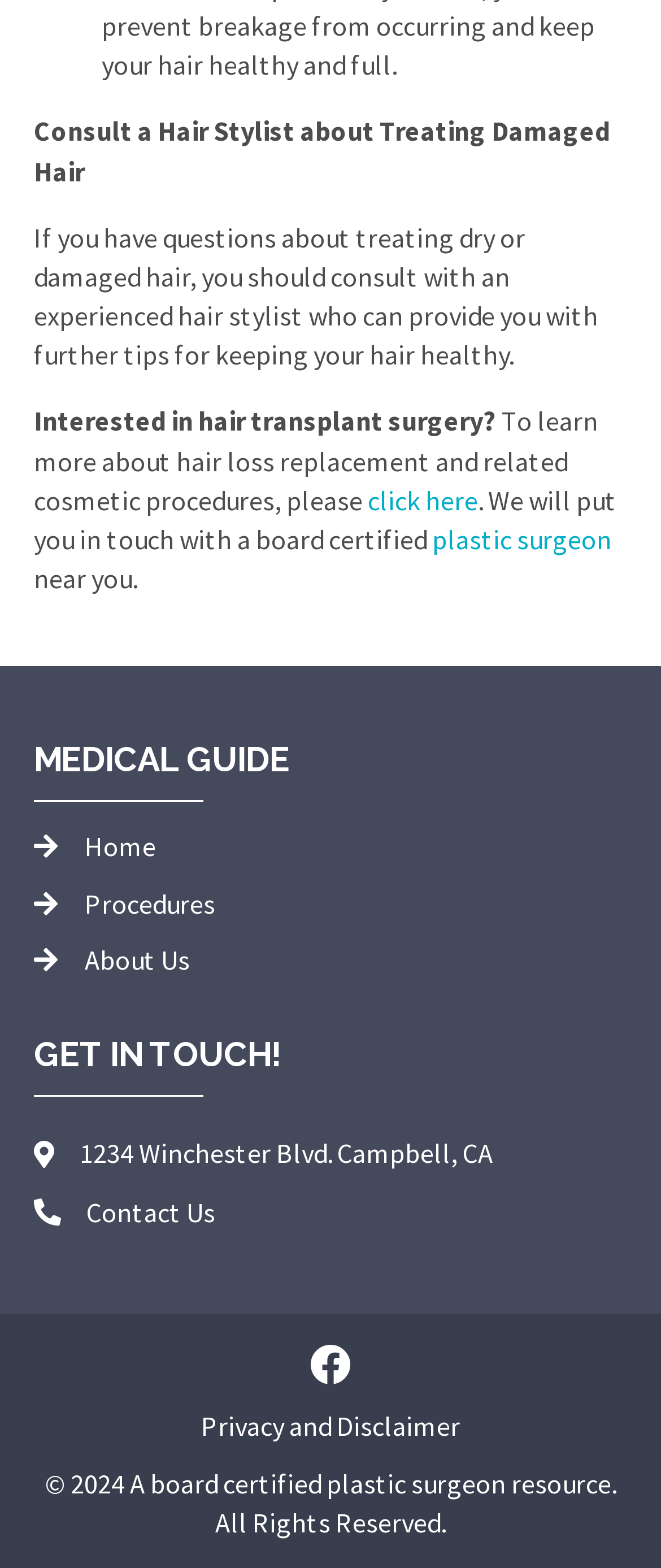Can you find the bounding box coordinates for the element to click on to achieve the instruction: "Get help from Anaheim Police"?

None